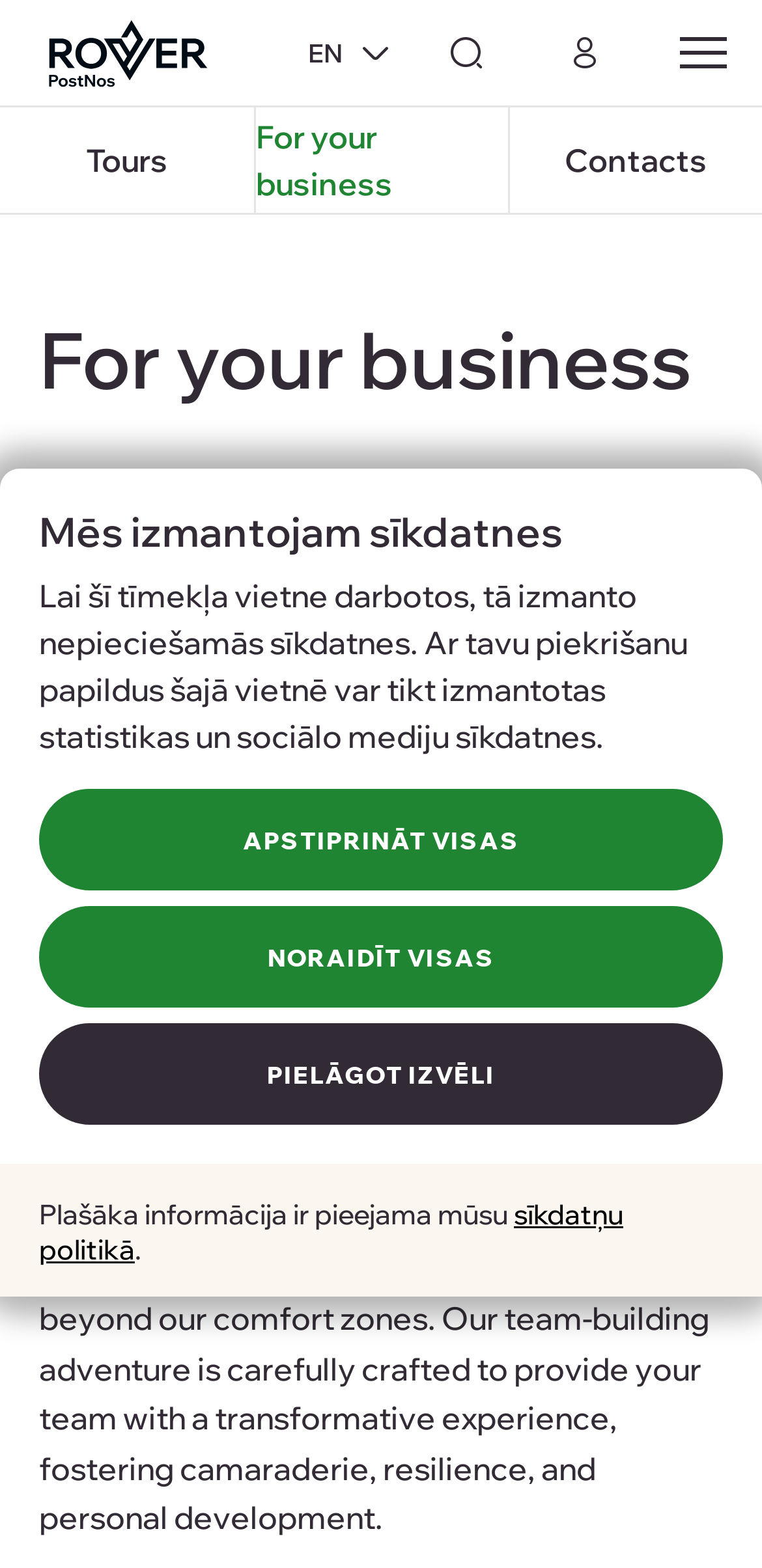Using the element description provided, determine the bounding box coordinates in the format (top-left x, top-left y, bottom-right x, bottom-right y). Ensure that all values are floating point numbers between 0 and 1. Element description: main

None